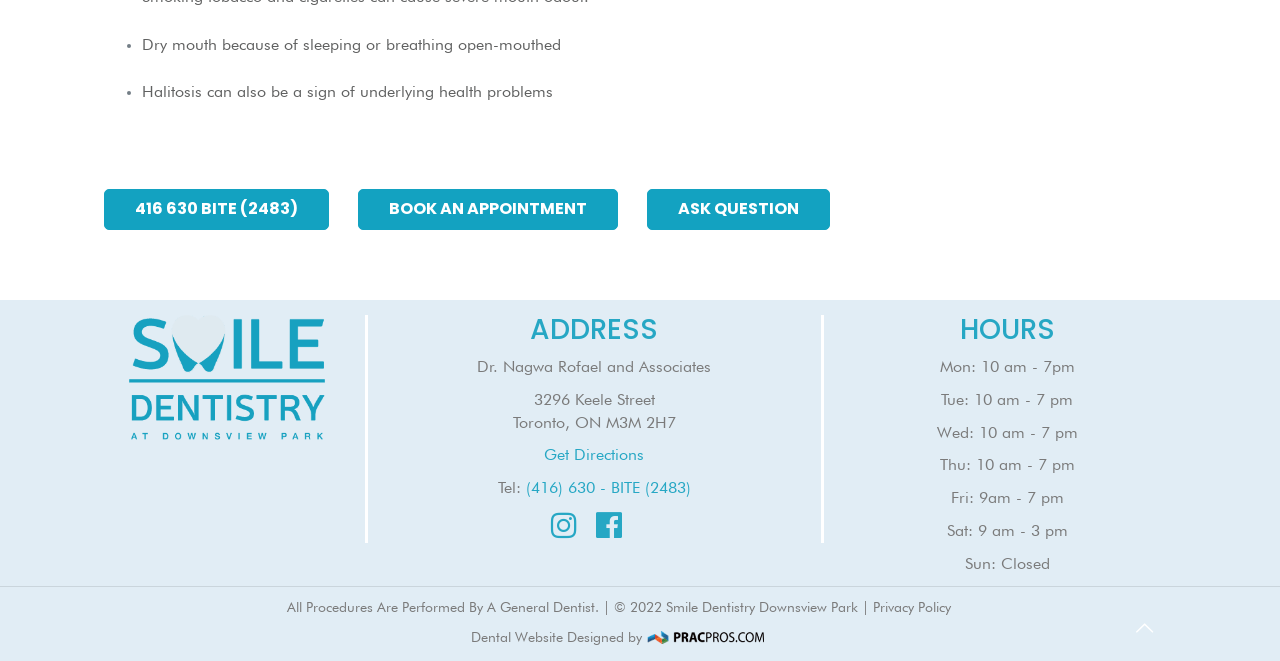Can you specify the bounding box coordinates for the region that should be clicked to fulfill this instruction: "Call the dentist".

[0.407, 0.724, 0.54, 0.752]